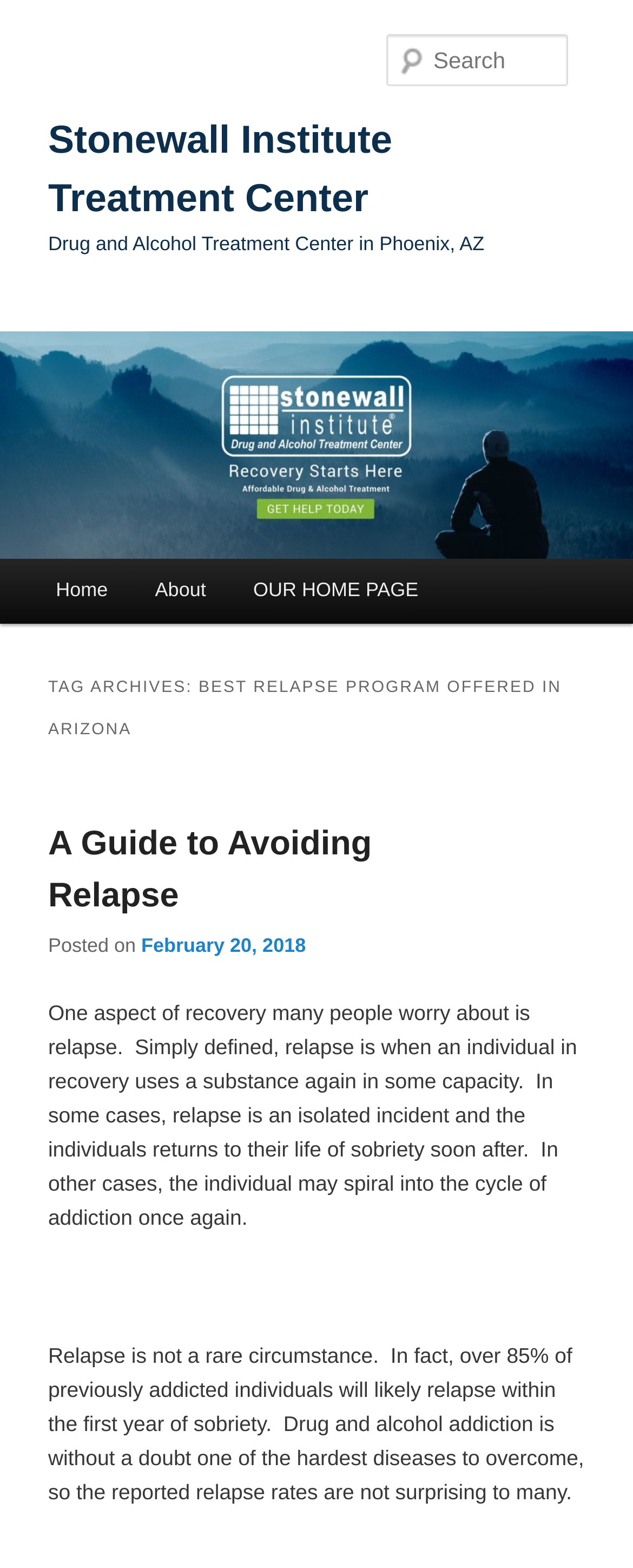Please provide a short answer using a single word or phrase for the question:
When was the article 'A Guide to Avoiding Relapse' posted?

February 20, 2018